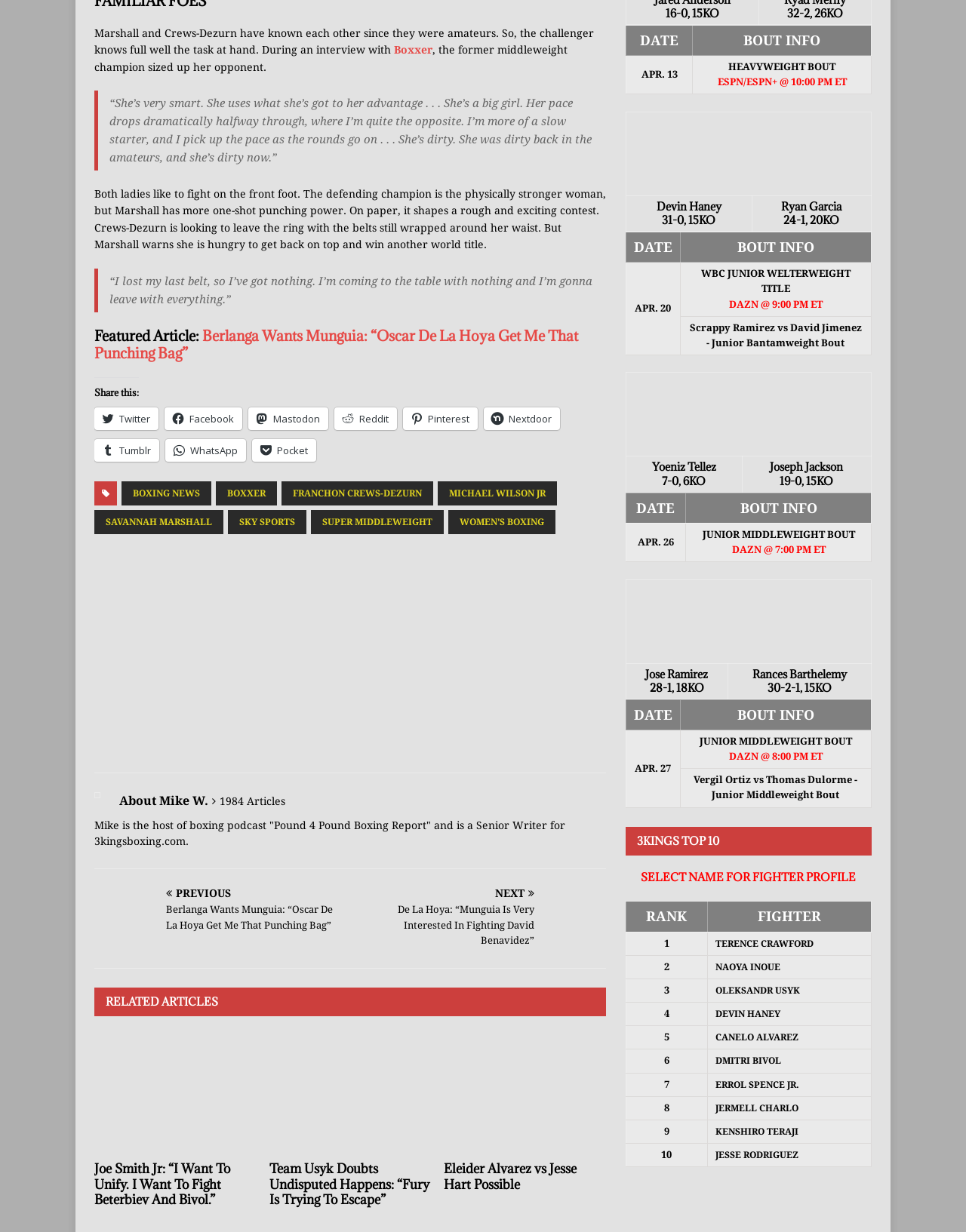Find the bounding box coordinates for the area that should be clicked to accomplish the instruction: "View the image of Edgar Berlanga and Eddie Hearn".

[0.098, 0.721, 0.16, 0.757]